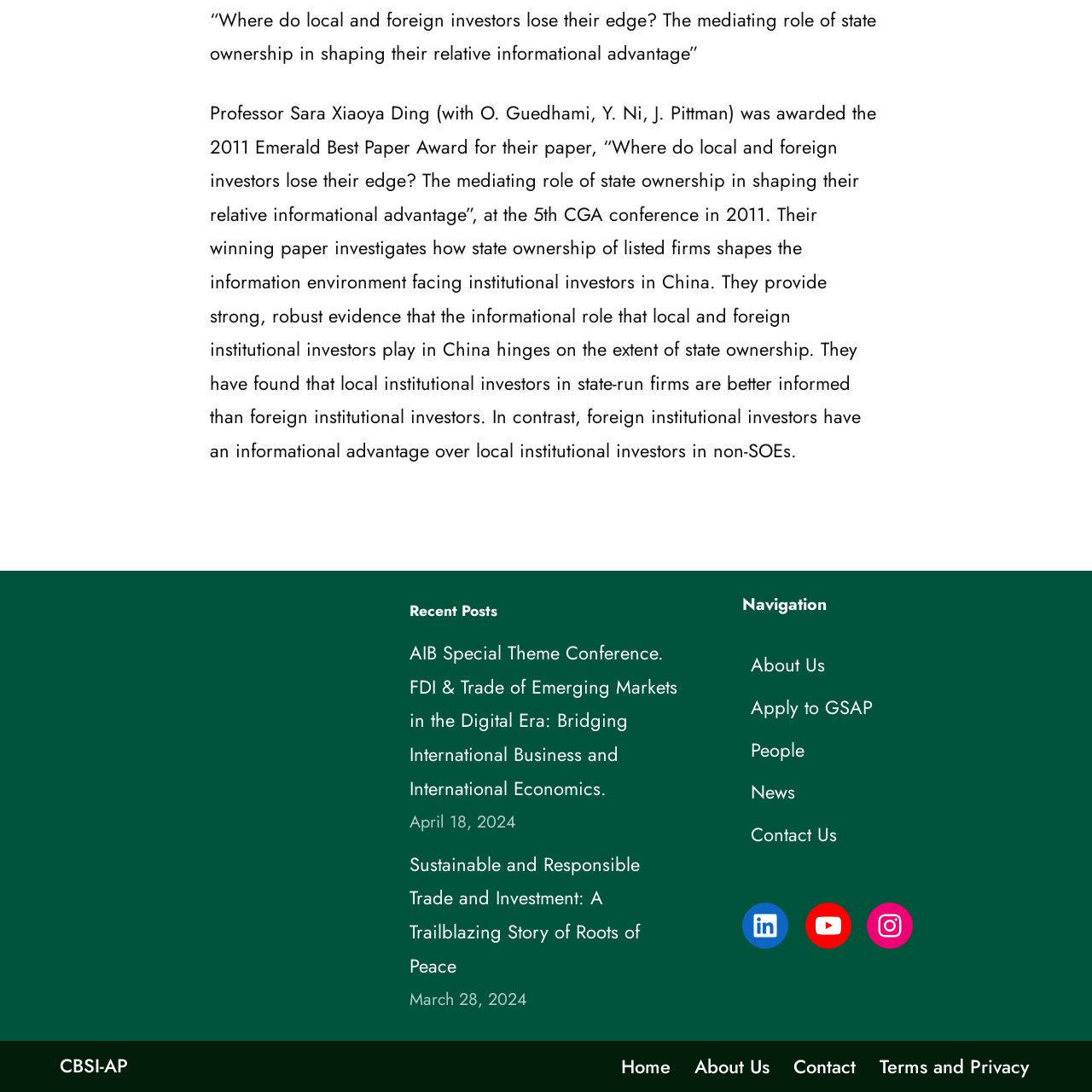How many social media links are present in the footer?
Refer to the image and answer the question using a single word or phrase.

3